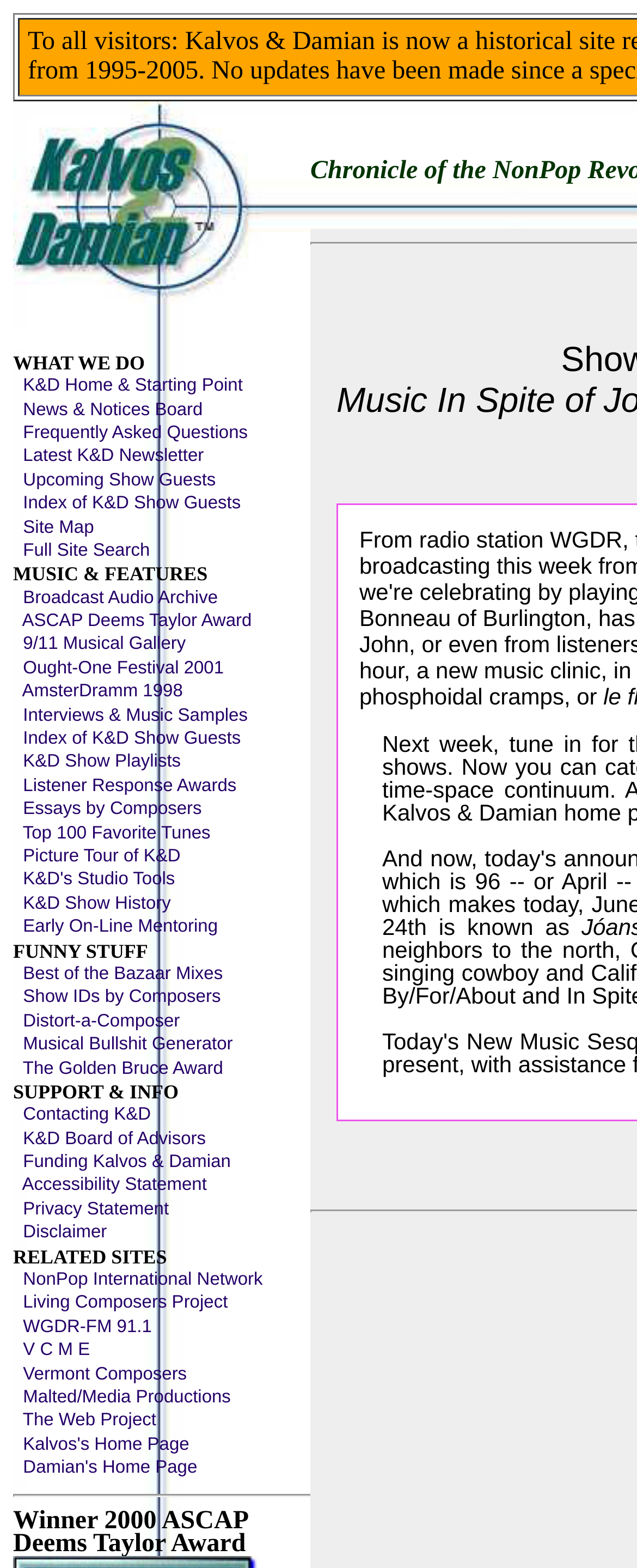From the element description The Golden Bruce Award, predict the bounding box coordinates of the UI element. The coordinates must be specified in the format (top-left x, top-left y, bottom-right x, bottom-right y) and should be within the 0 to 1 range.

[0.021, 0.675, 0.35, 0.687]